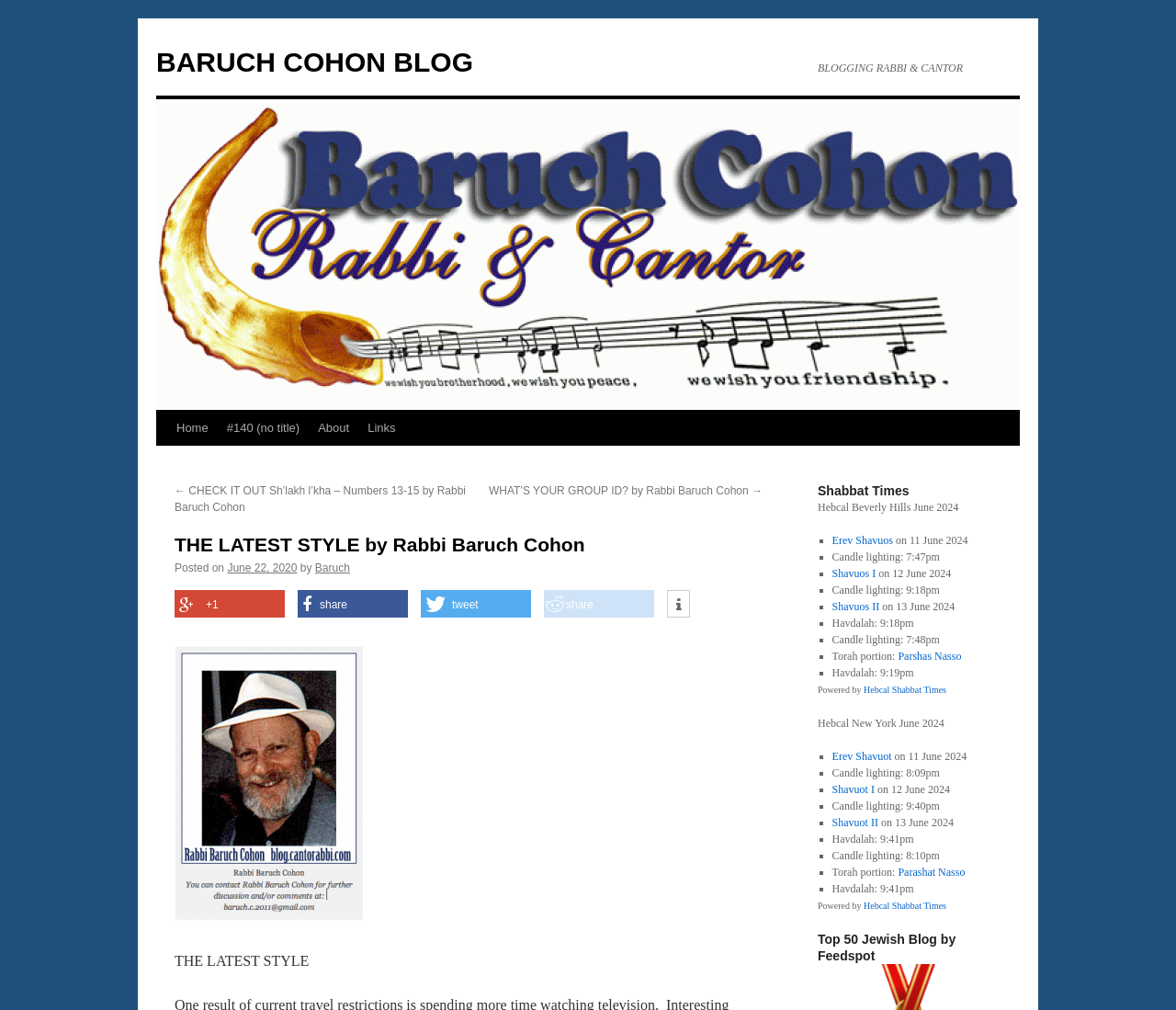What is the Torah portion for the week?
Using the visual information, answer the question in a single word or phrase.

Parashat Nasso